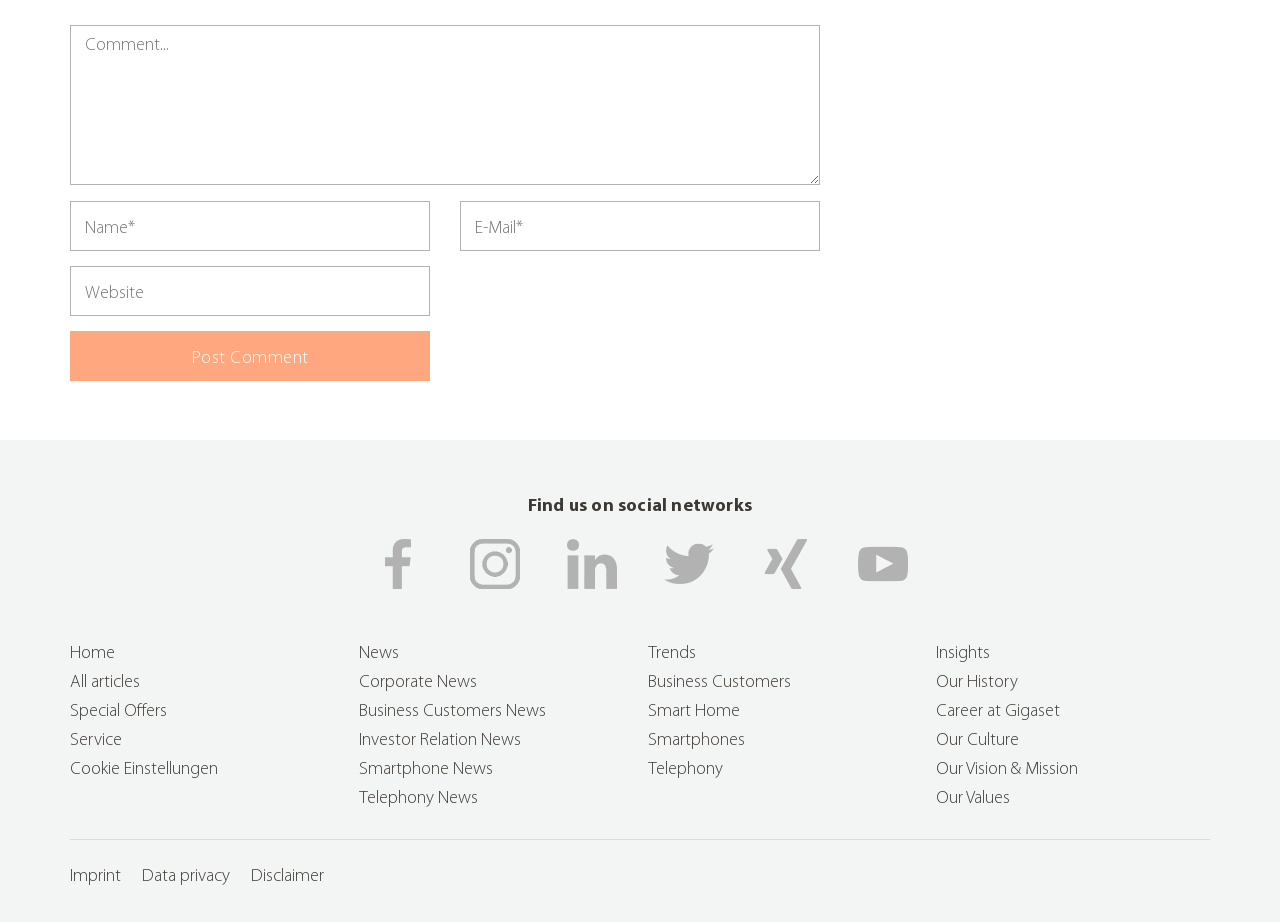Provide your answer in a single word or phrase: 
What is the category of news listed under 'News'?

5 categories